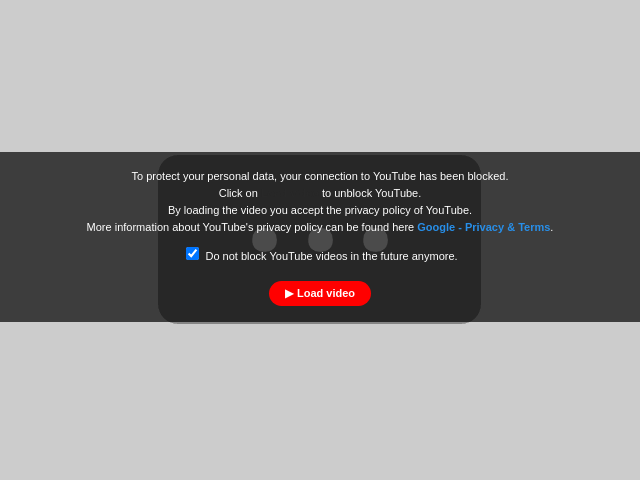Answer the following in one word or a short phrase: 
What is the color of the prominent button?

Red